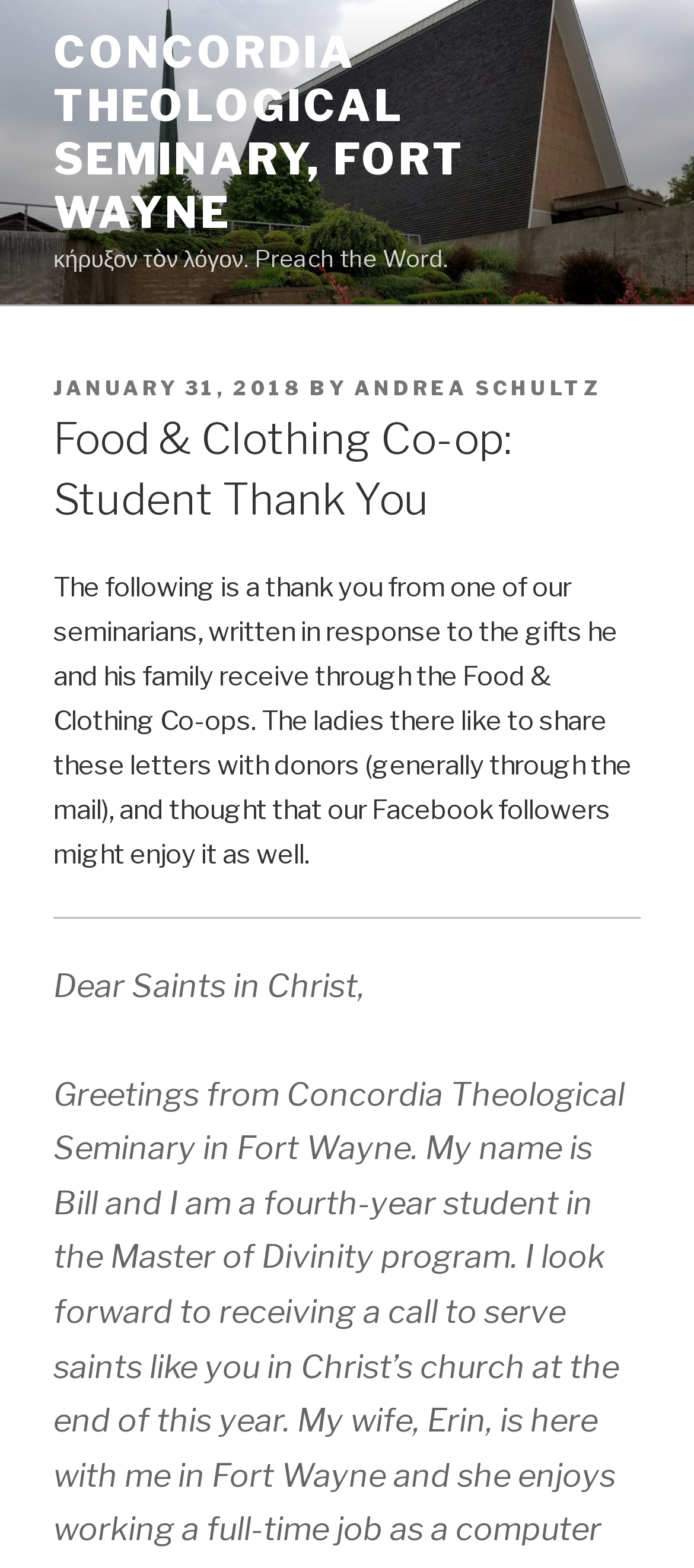Answer briefly with one word or phrase:
Who wrote the thank you letter?

One of the seminarians